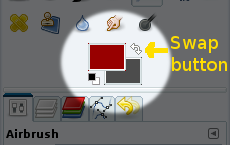Create an extensive caption that includes all significant details of the image.

The image depicts a close-up view of the toolbox interface within a graphics editing program, specifically highlighting the 'swap button.' This button is located between two color squares, which represent the foreground and background colors used in the airbrush tool. The foreground color is shown in red, while the background color is in a neutral position, indicated by its absence of color. An arrow points to the swap button, emphasizing its function to quickly interchange the foreground and background colors. This feature is particularly useful when users need to alternate between colors during the editing process, enhancing their workflow efficiency. The toolbox appears to be part of a user-friendly interface designed to assist artists in achieving their desired saturation and color adjustments easily.